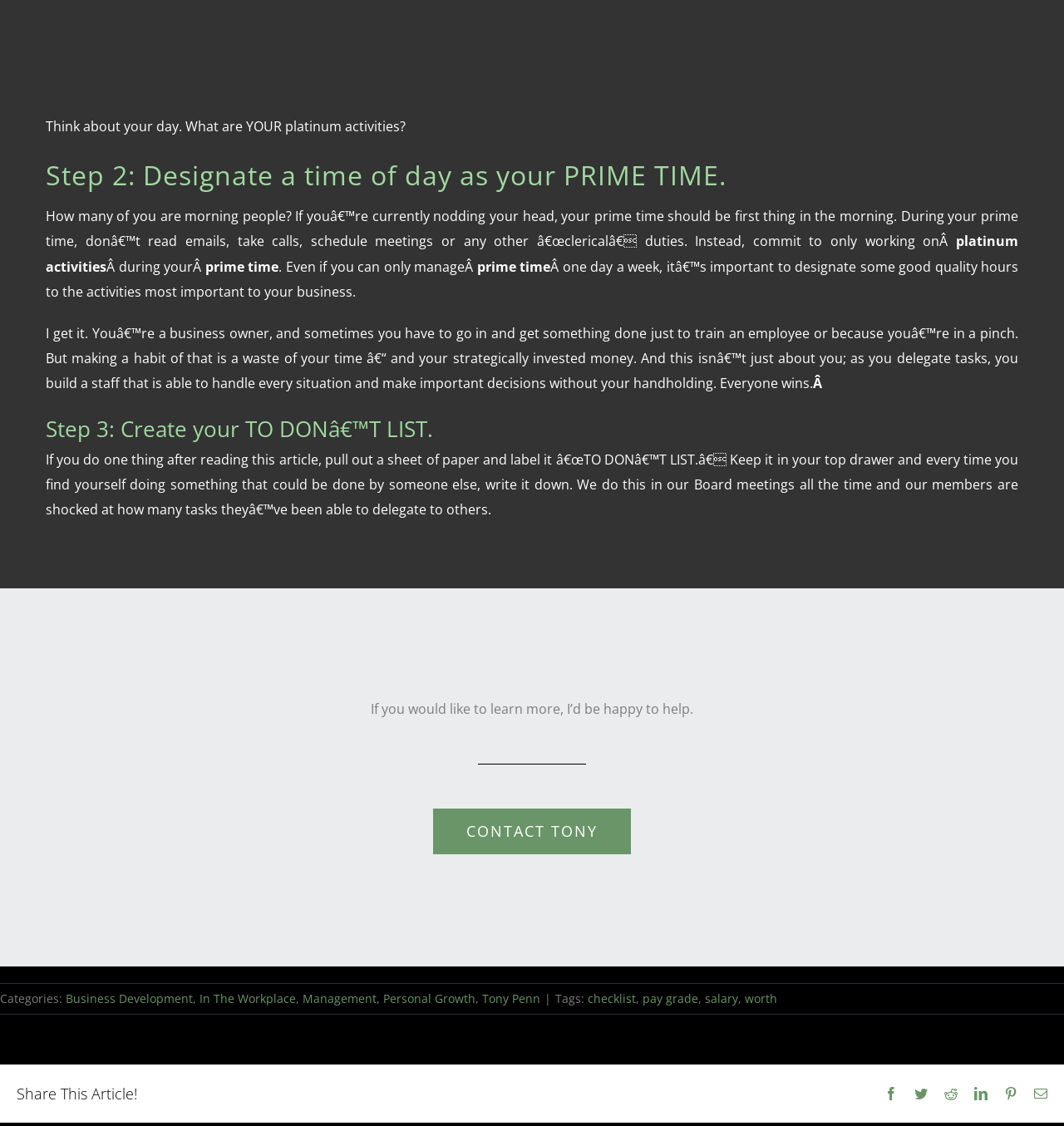Identify the bounding box for the UI element described as: "Cancel Order". The coordinates should be four float numbers between 0 and 1, i.e., [left, top, right, bottom].

None